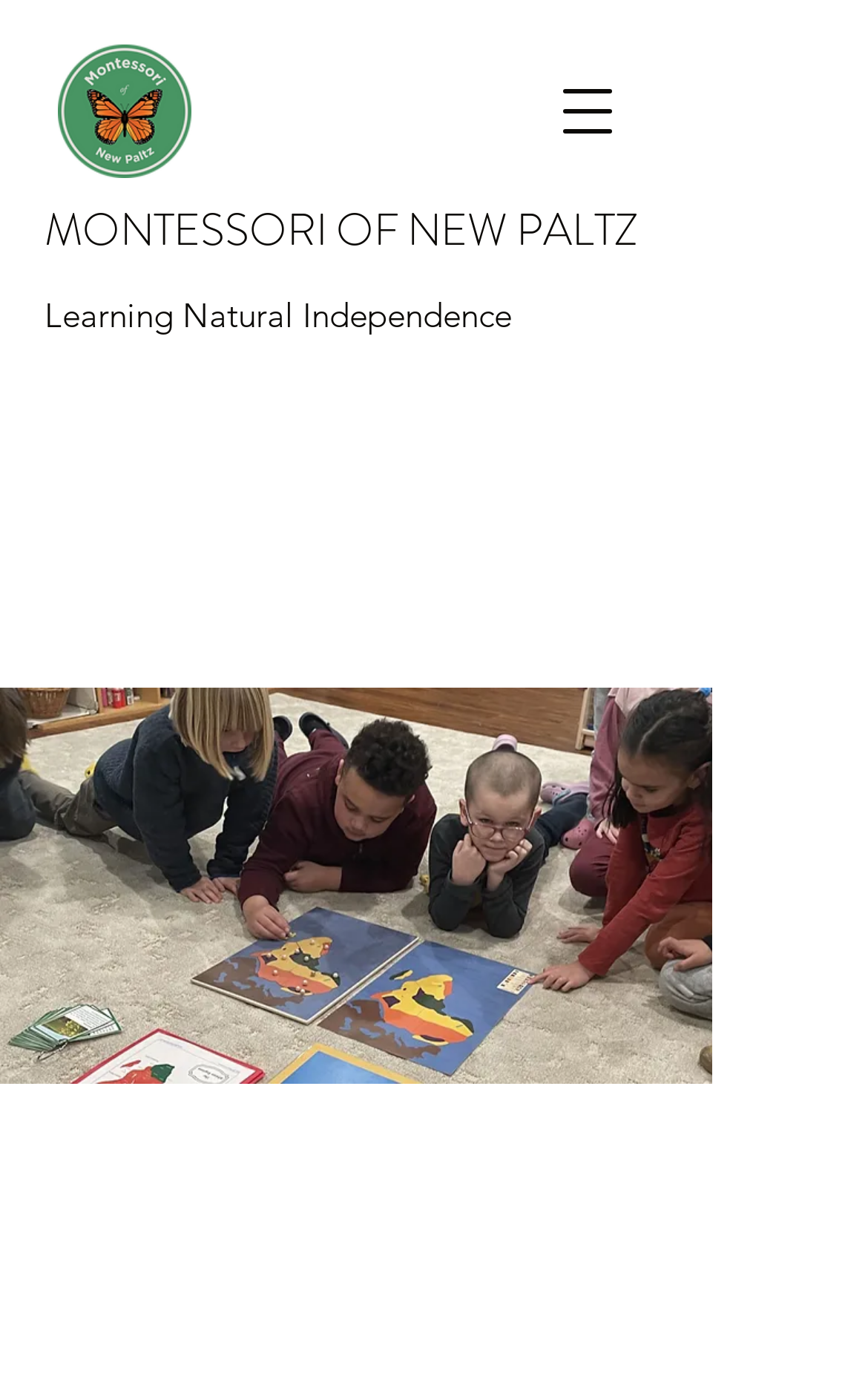What is the color of the round icon at the top left?
Please provide a single word or phrase as your answer based on the image.

Unknown